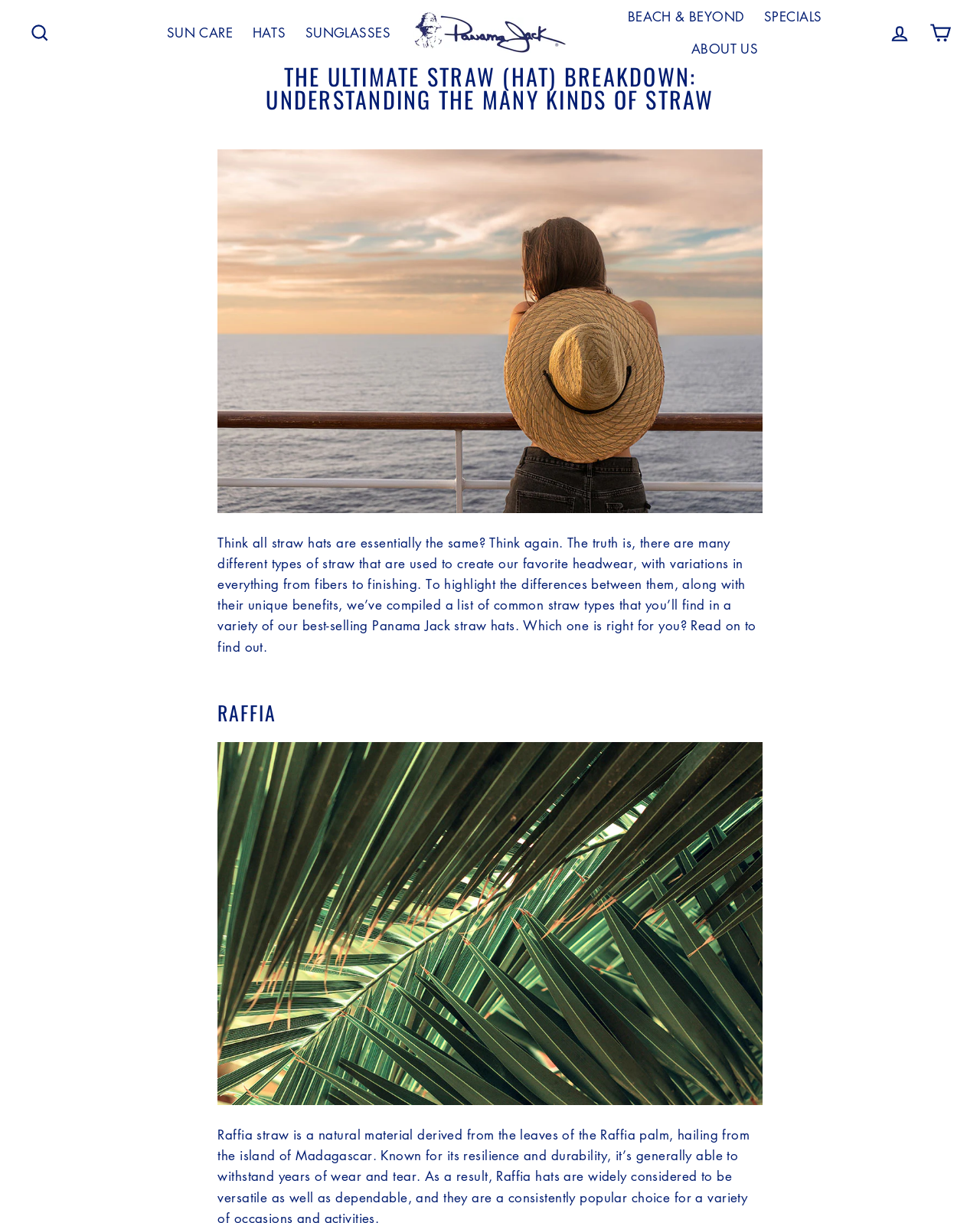Please identify the bounding box coordinates of the element on the webpage that should be clicked to follow this instruction: "Log in to account". The bounding box coordinates should be given as four float numbers between 0 and 1, formatted as [left, top, right, bottom].

[0.899, 0.012, 0.936, 0.04]